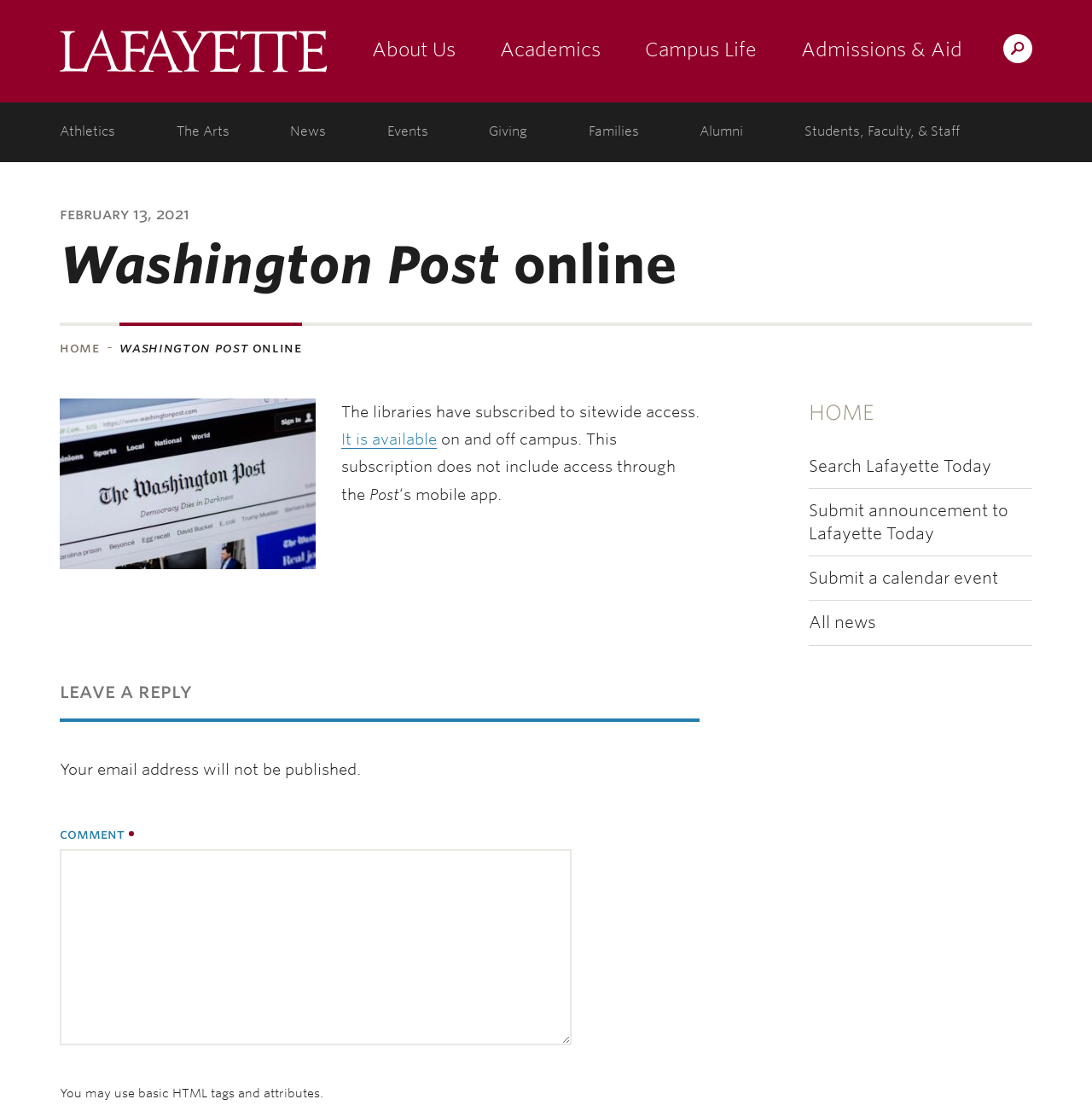Identify and provide the bounding box coordinates of the UI element described: "Students, Faculty, & Staff". The coordinates should be formatted as [left, top, right, bottom], with each number being a float between 0 and 1.

[0.729, 0.092, 0.887, 0.145]